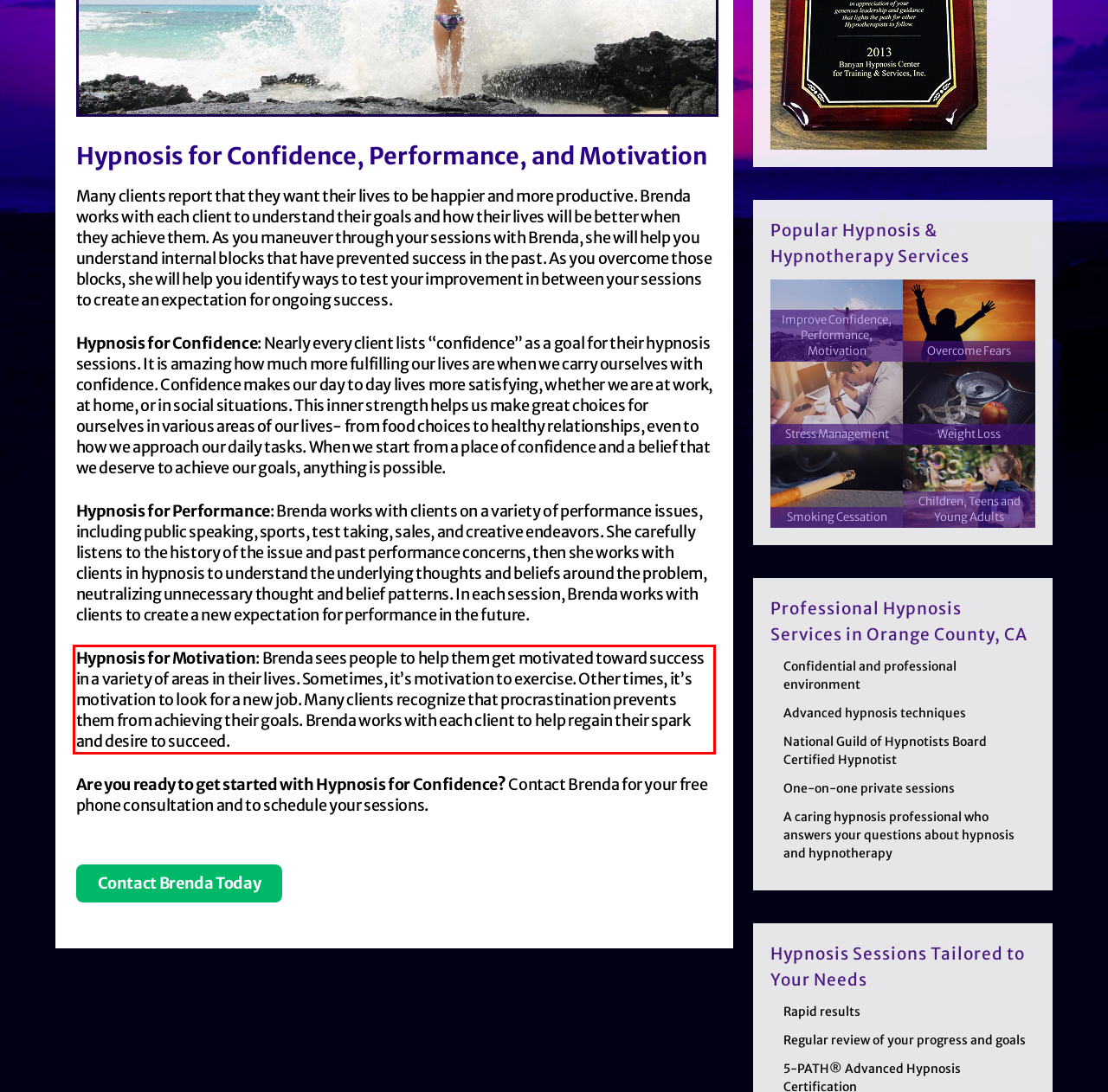With the given screenshot of a webpage, locate the red rectangle bounding box and extract the text content using OCR.

Hypnosis for Motivation: Brenda sees people to help them get motivated toward success in a variety of areas in their lives. Sometimes, it’s motivation to exercise. Other times, it’s motivation to look for a new job. Many clients recognize that procrastination prevents them from achieving their goals. Brenda works with each client to help regain their spark and desire to succeed.